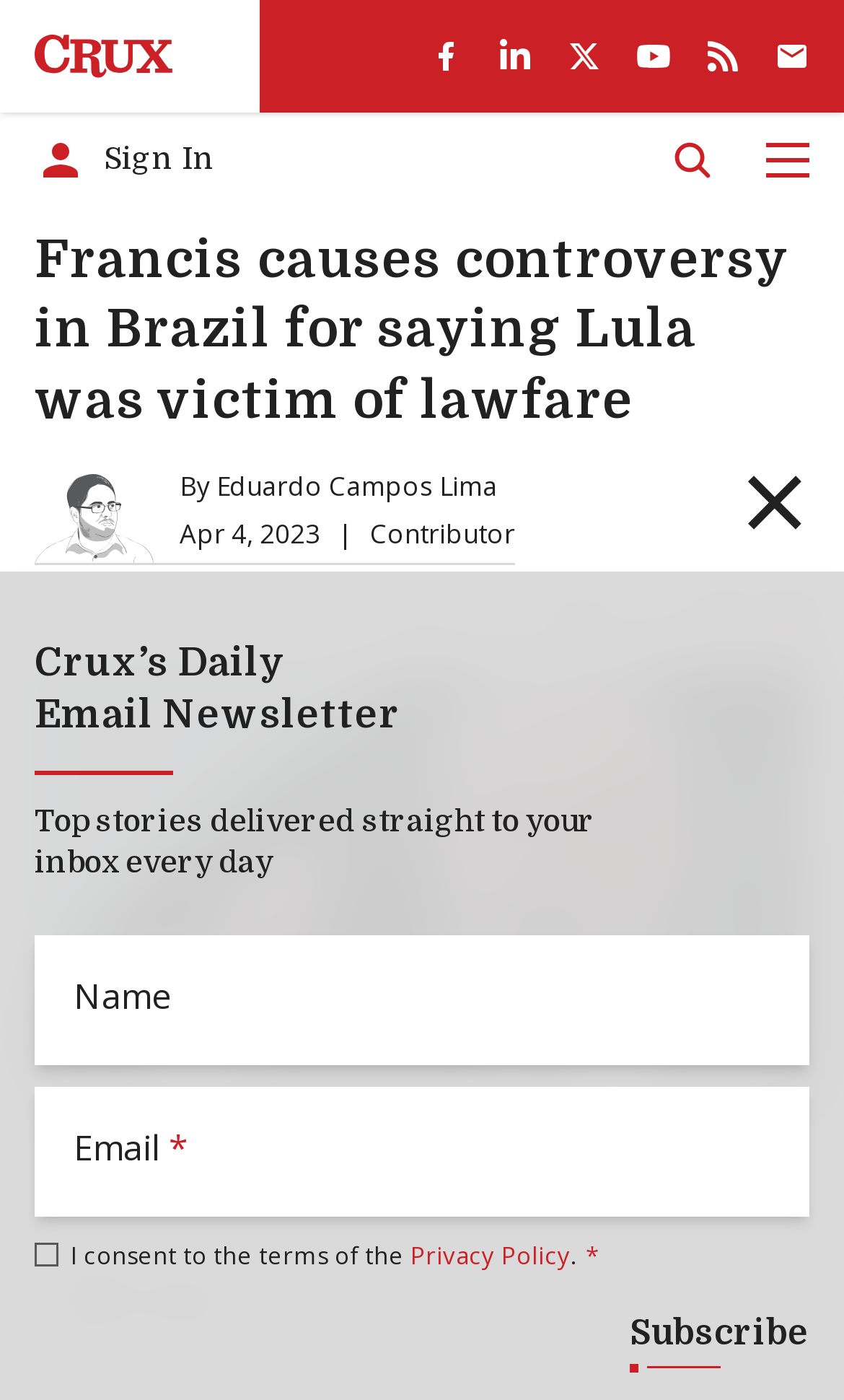What is the topic of the article?
Using the visual information from the image, give a one-word or short-phrase answer.

Pope Francis and Lula da Silva